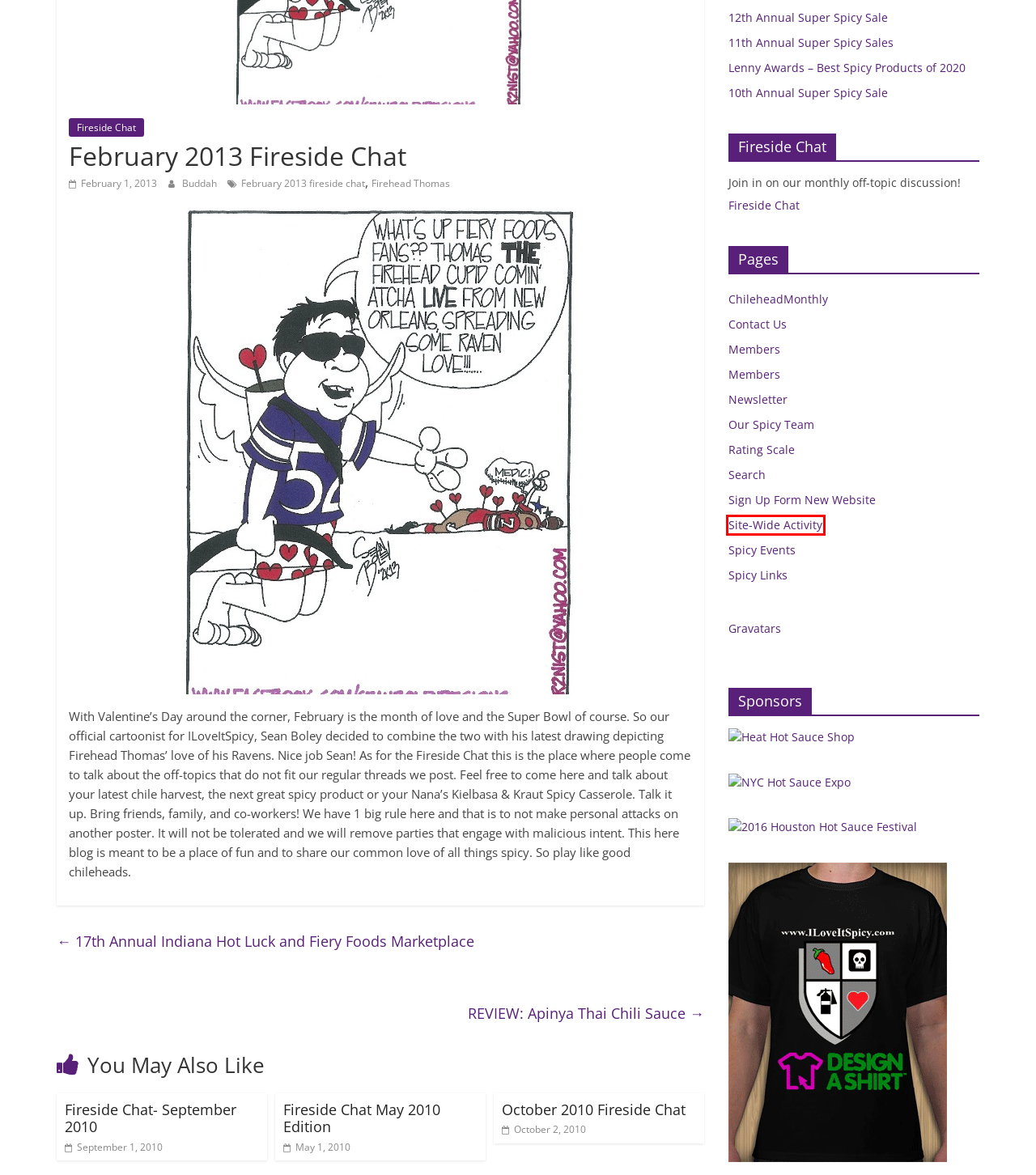You are given a screenshot of a webpage with a red bounding box around an element. Choose the most fitting webpage description for the page that appears after clicking the element within the red bounding box. Here are the candidates:
A. 12th Annual Super Spicy Sale – I Love It Spicy!
B. 17th Annual Indiana Hot Luck and Fiery Foods Marketplace – I Love It Spicy!
C. Amazon
D. Fireside Chat May 2010 Edition – I Love It Spicy!
E. Sign Up Form New Website – I Love It Spicy!
F. Site-Wide Activity – I Love It Spicy!
G. Buddah – I Love It Spicy!
H. REVIEW: Apinya Thai Chili Sauce – I Love It Spicy!

F